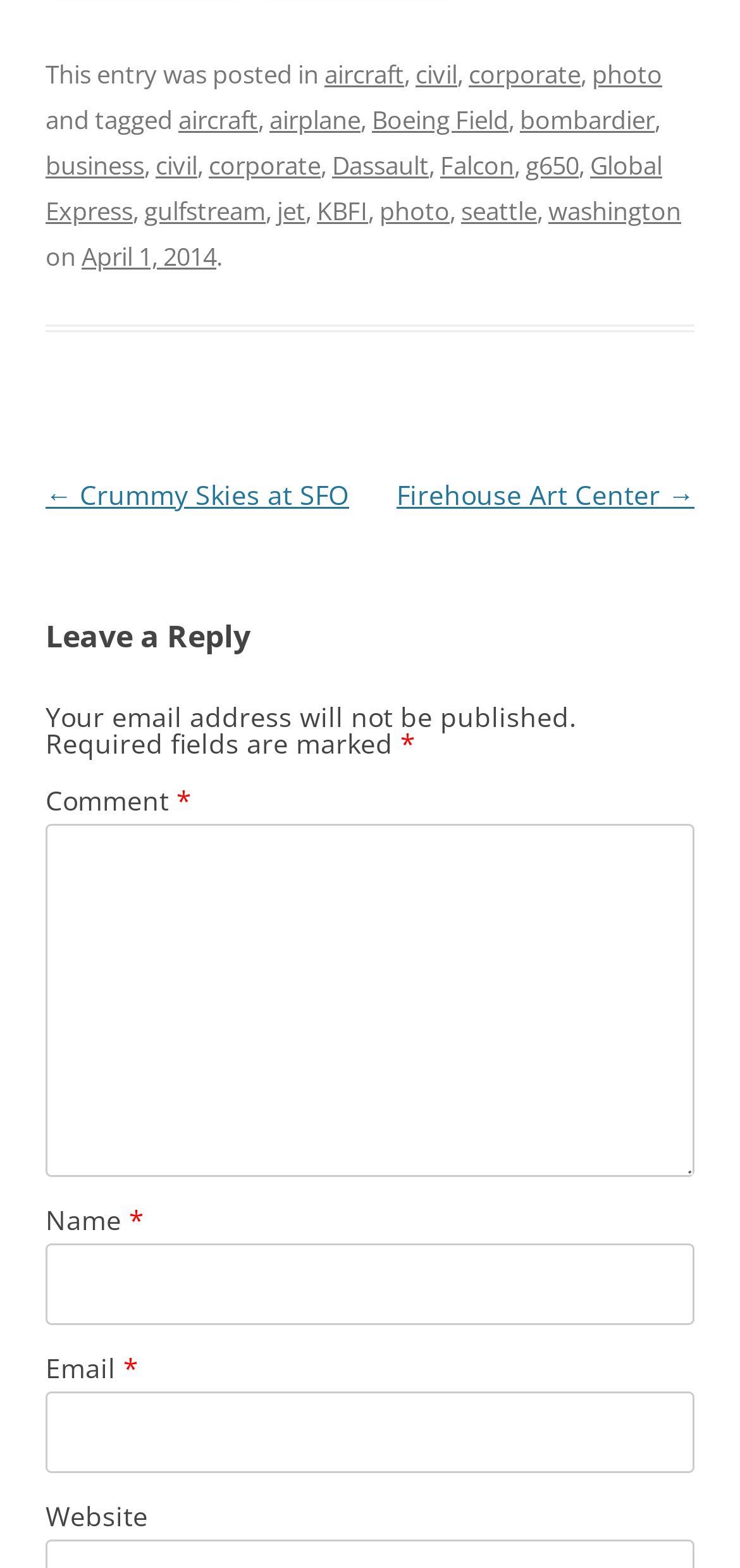From the given element description: "April 1, 2014", find the bounding box for the UI element. Provide the coordinates as four float numbers between 0 and 1, in the order [left, top, right, bottom].

[0.11, 0.153, 0.292, 0.174]